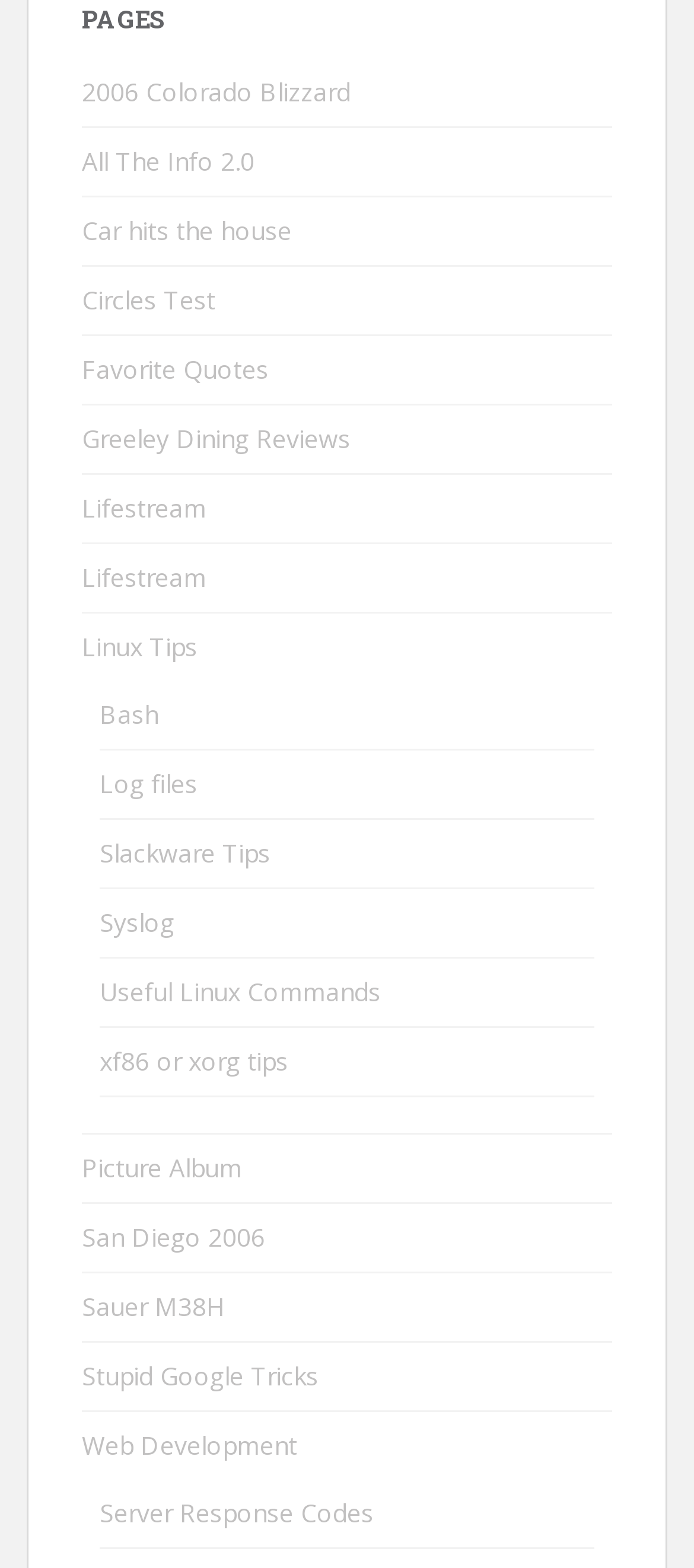Pinpoint the bounding box coordinates of the clickable element needed to complete the instruction: "Explore Linux Tips". The coordinates should be provided as four float numbers between 0 and 1: [left, top, right, bottom].

[0.118, 0.401, 0.285, 0.423]